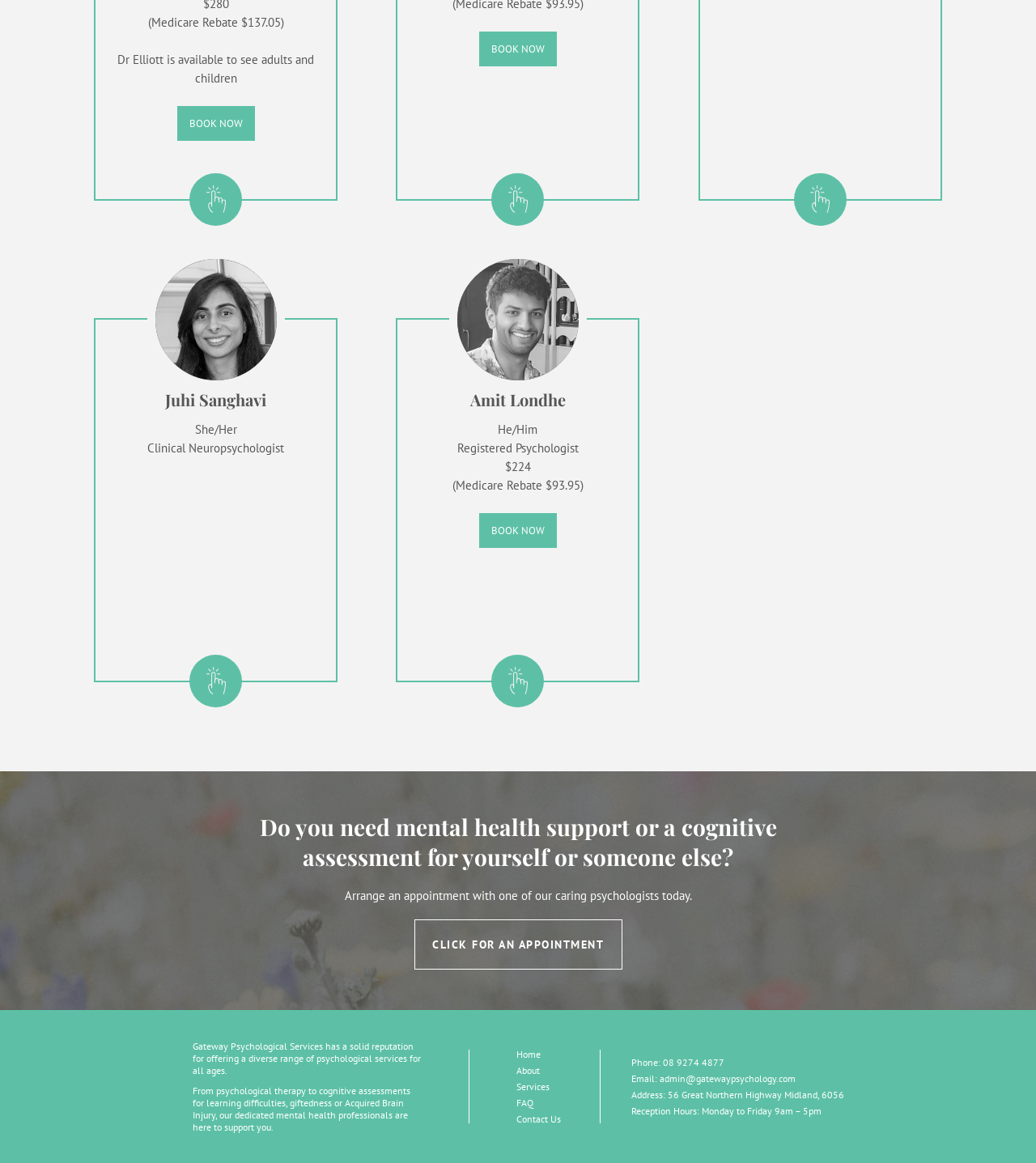Select the bounding box coordinates of the element I need to click to carry out the following instruction: "Click the CLICK FOR AN APPOINTMENT link".

[0.4, 0.791, 0.6, 0.834]